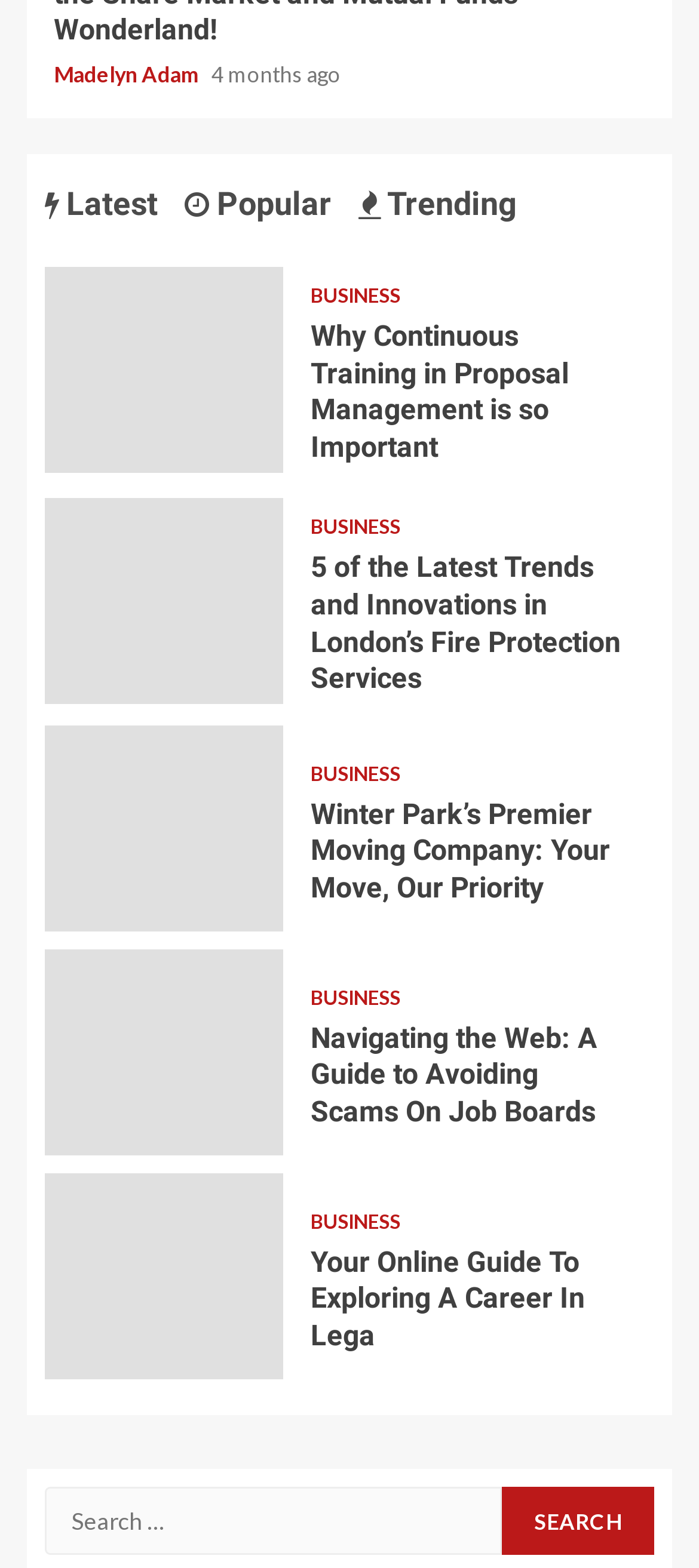Find the bounding box coordinates of the area to click in order to follow the instruction: "Click on the 'Recent' tab".

[0.064, 0.116, 0.251, 0.145]